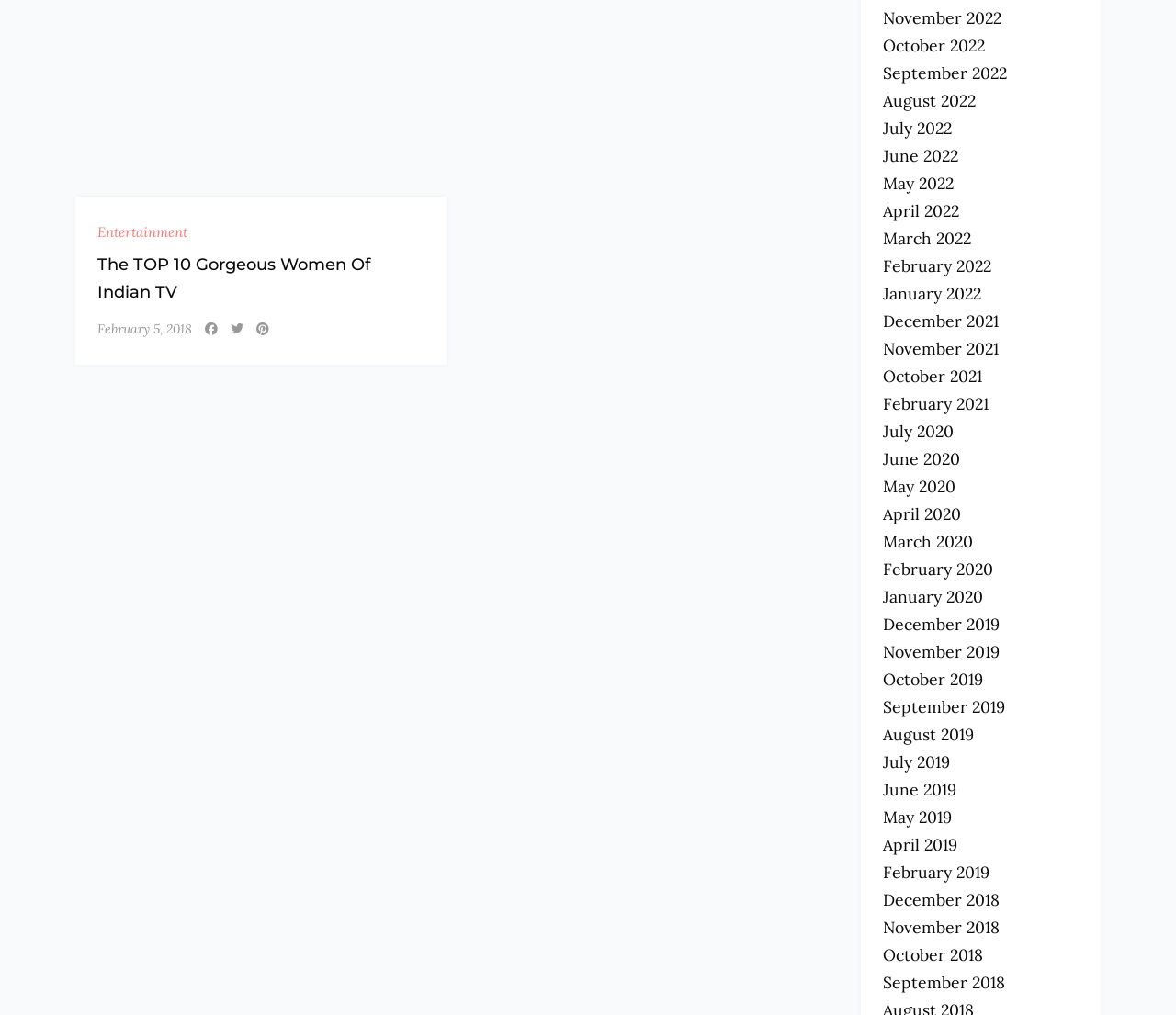What is the purpose of the links on the right side?
Could you answer the question in a detailed manner, providing as much information as possible?

The links on the right side of the webpage are dated from November 2022 to December 2018, which suggests that they are an archive of past articles or posts.